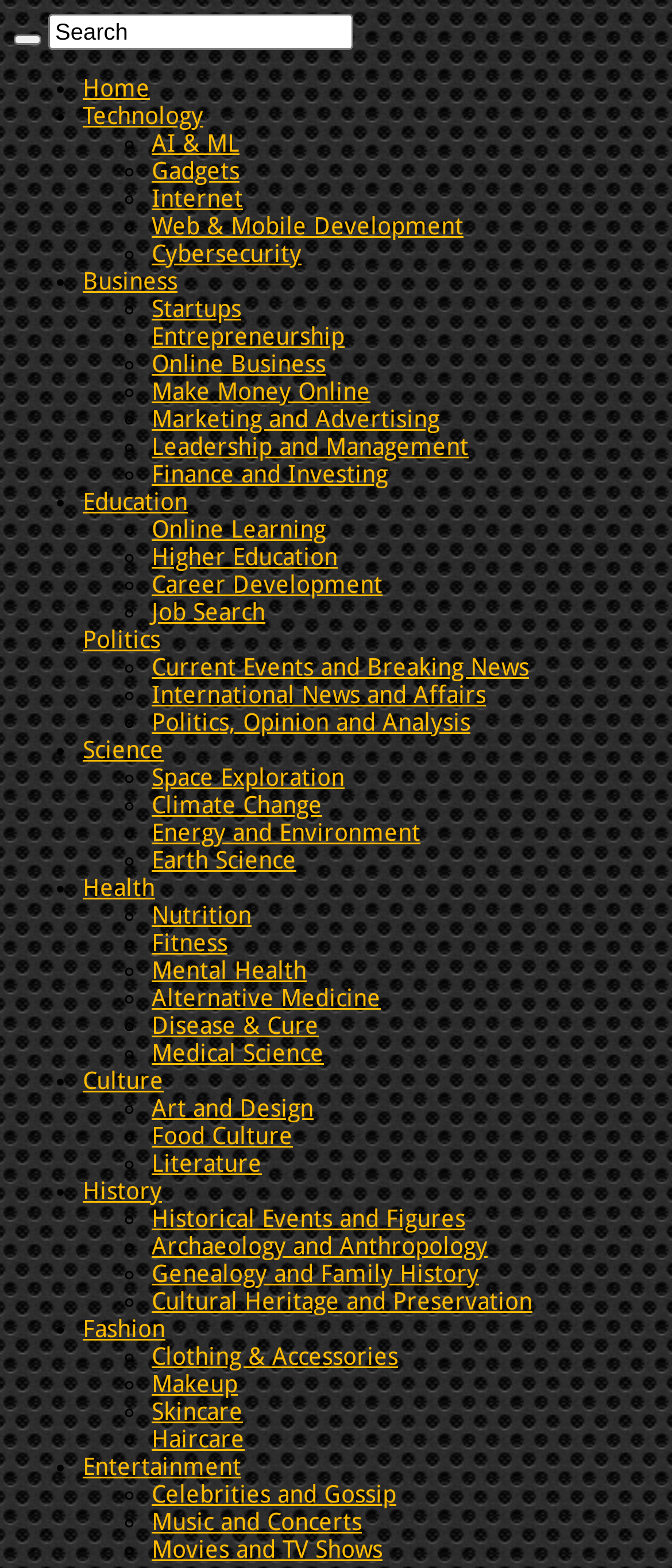Identify the bounding box for the UI element described as: "AI & ML". The coordinates should be four float numbers between 0 and 1, i.e., [left, top, right, bottom].

[0.226, 0.082, 0.356, 0.1]